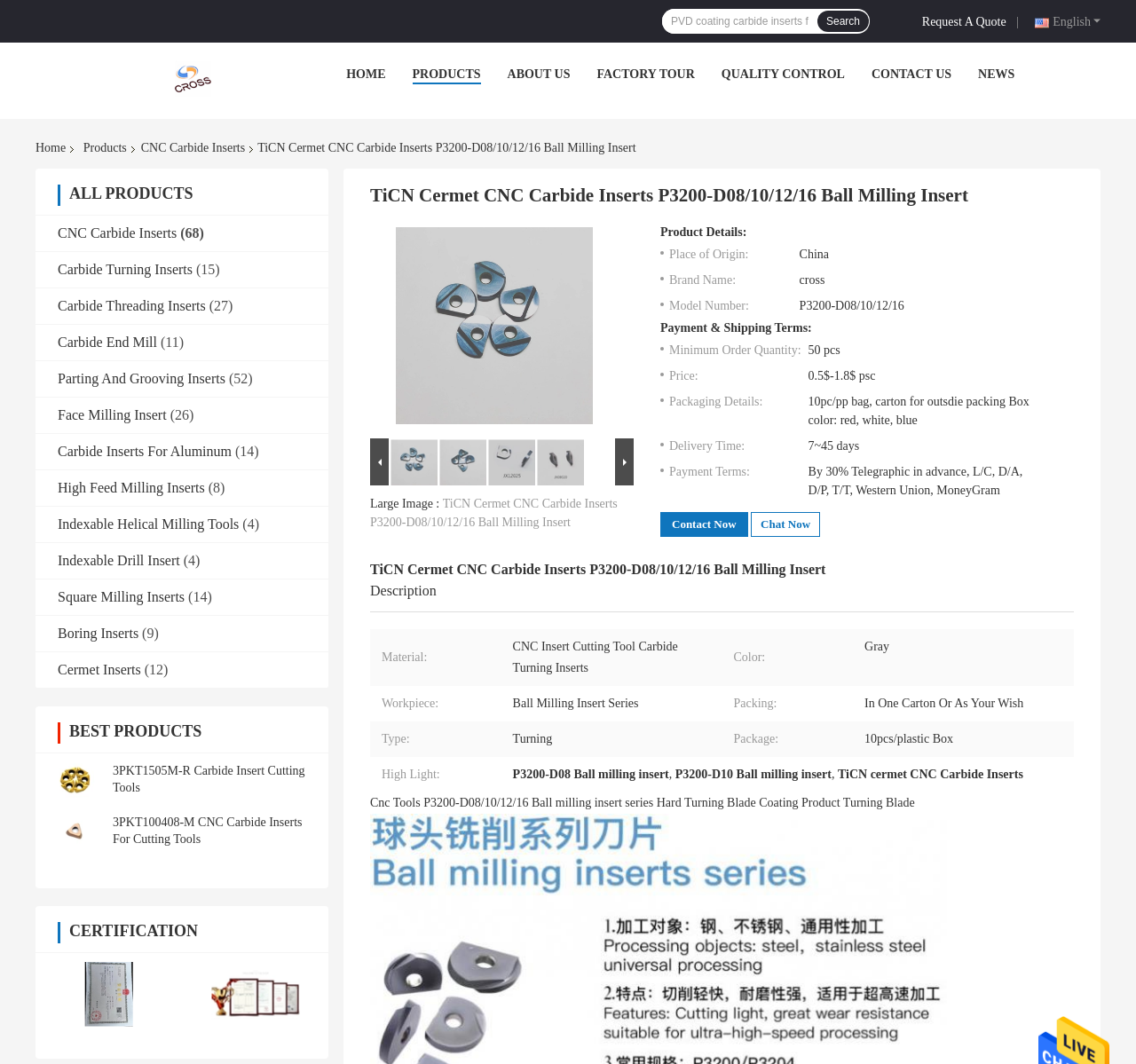Locate the headline of the webpage and generate its content.

TiCN Cermet CNC Carbide Inserts P3200-D08/10/12/16 Ball Milling Insert